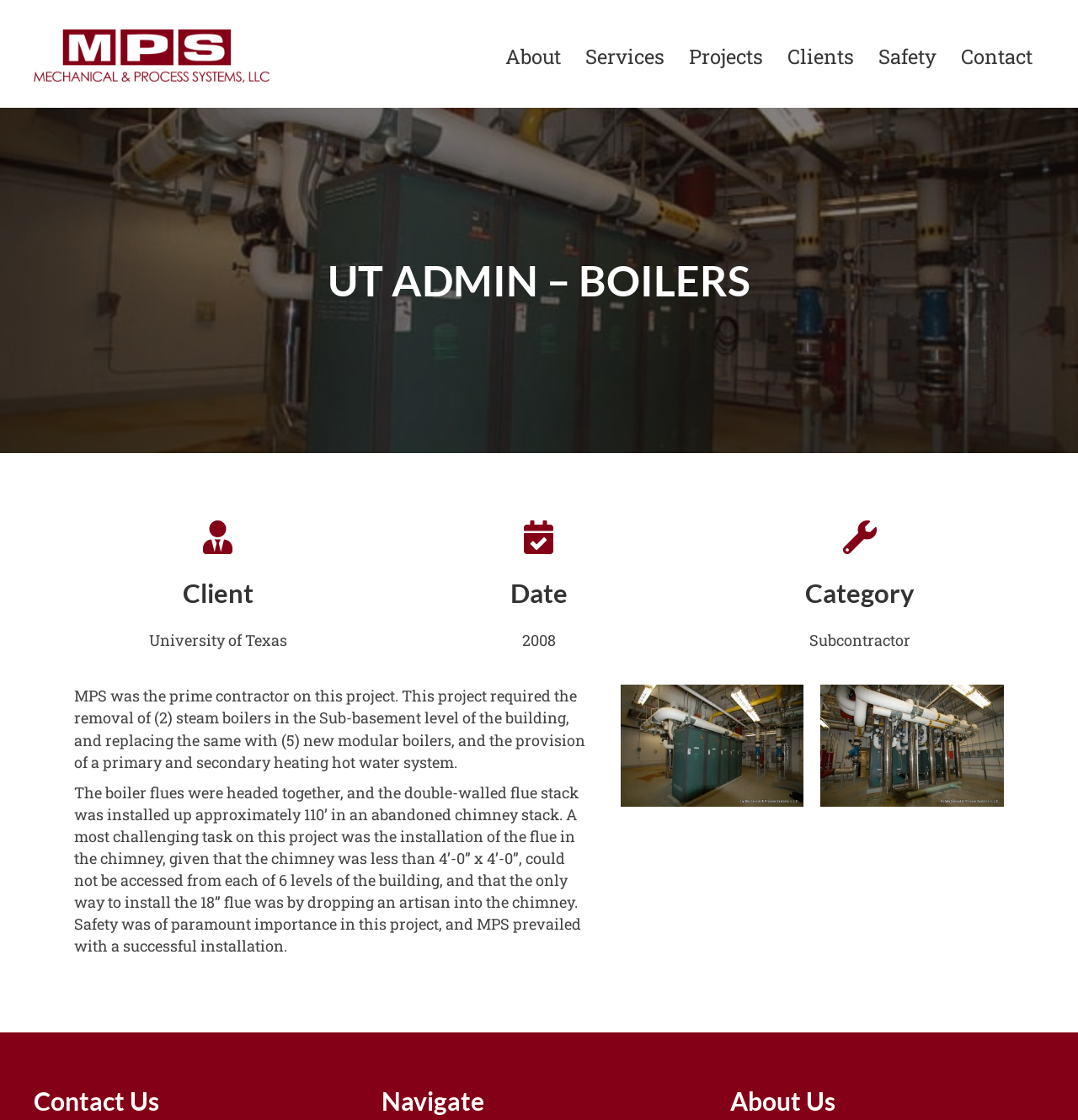Please find the top heading of the webpage and generate its text.

UT ADMIN – BOILERS